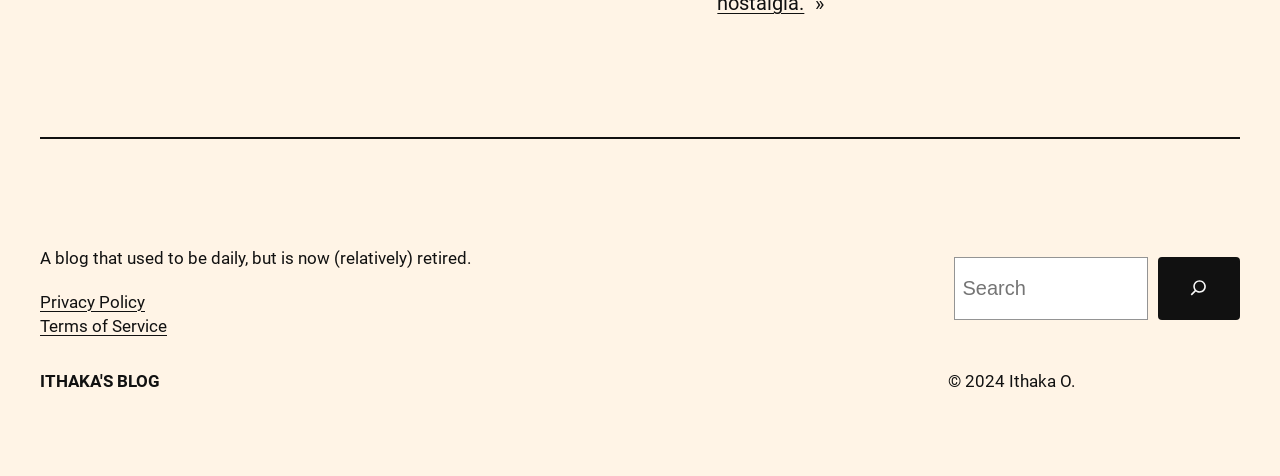What is the purpose of the search box?
Please answer the question with a detailed response using the information from the screenshot.

The search box is located at the top right corner of the webpage, and it has a label 'Search' and a button with a magnifying glass icon. This suggests that the search box is intended for users to search for specific content within the blog.